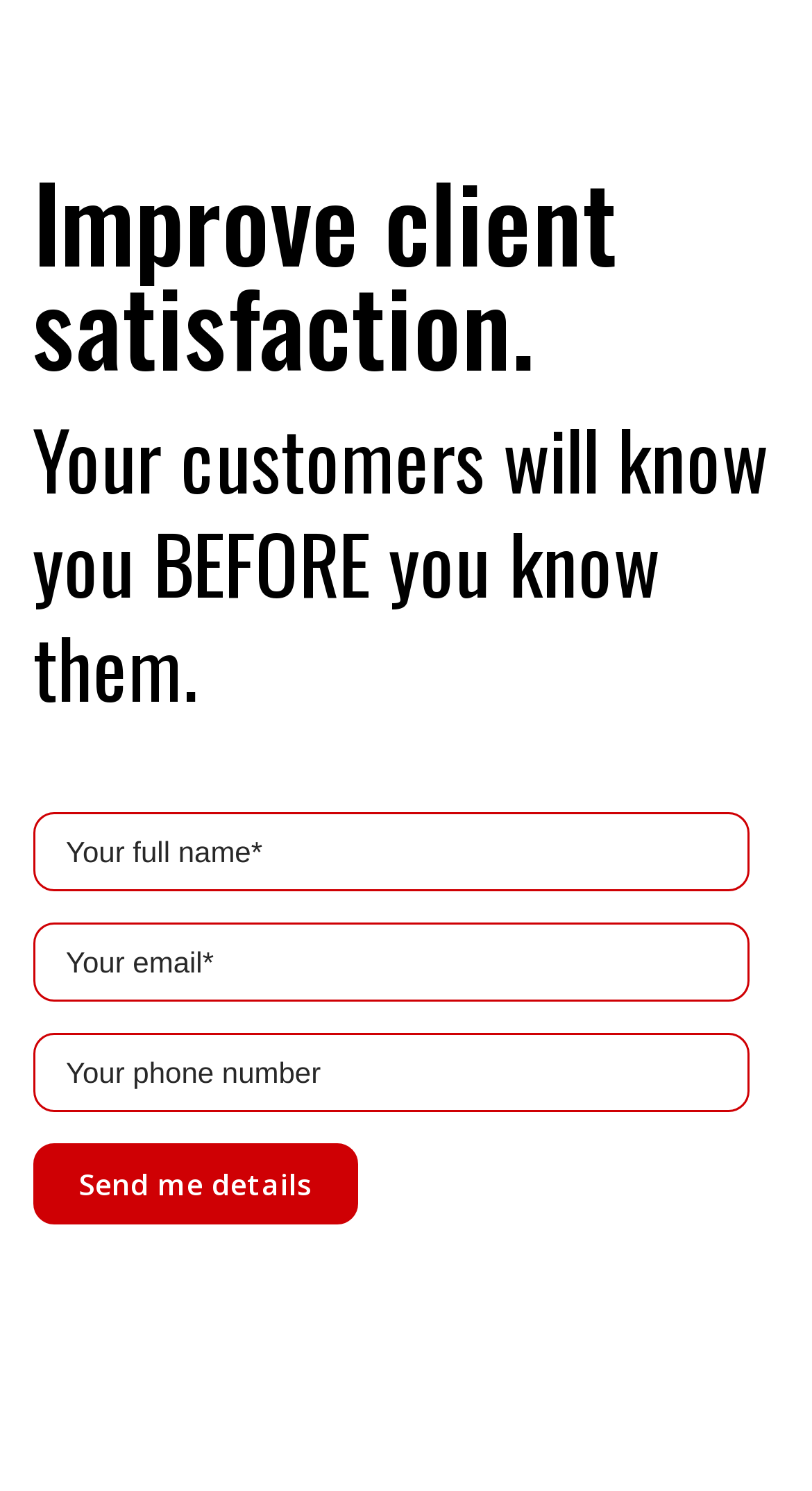What is the purpose of the form on this webpage?
Respond with a short answer, either a single word or a phrase, based on the image.

Contact form